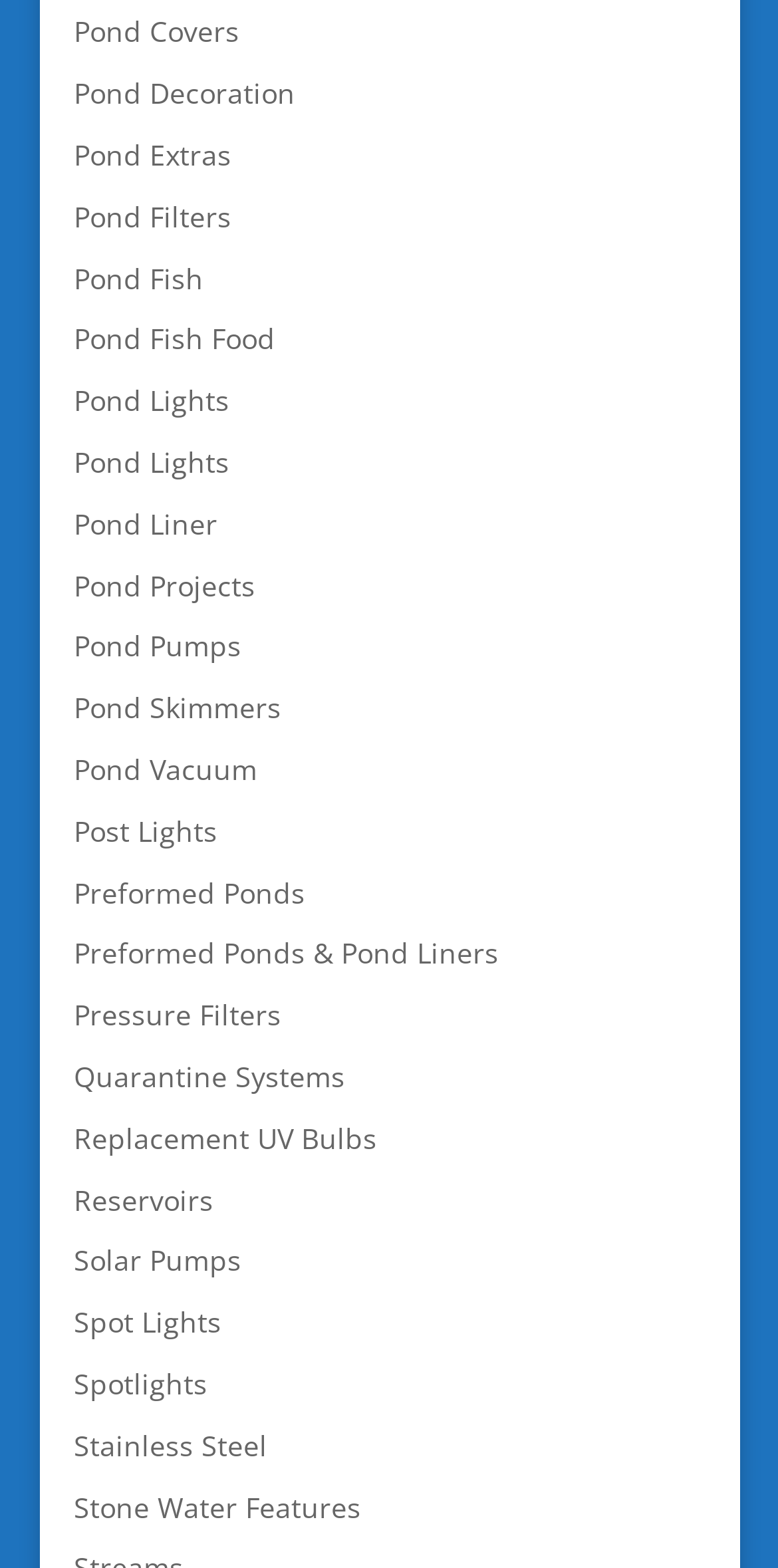Locate the bounding box coordinates of the element that needs to be clicked to carry out the instruction: "browse Solar Pumps". The coordinates should be given as four float numbers ranging from 0 to 1, i.e., [left, top, right, bottom].

[0.095, 0.792, 0.31, 0.816]